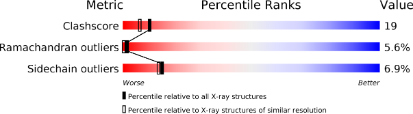Give a one-word or one-phrase response to the question:
What do Ramachandran Outliers and Sidechain Outliers represent?

Structural discrepancies